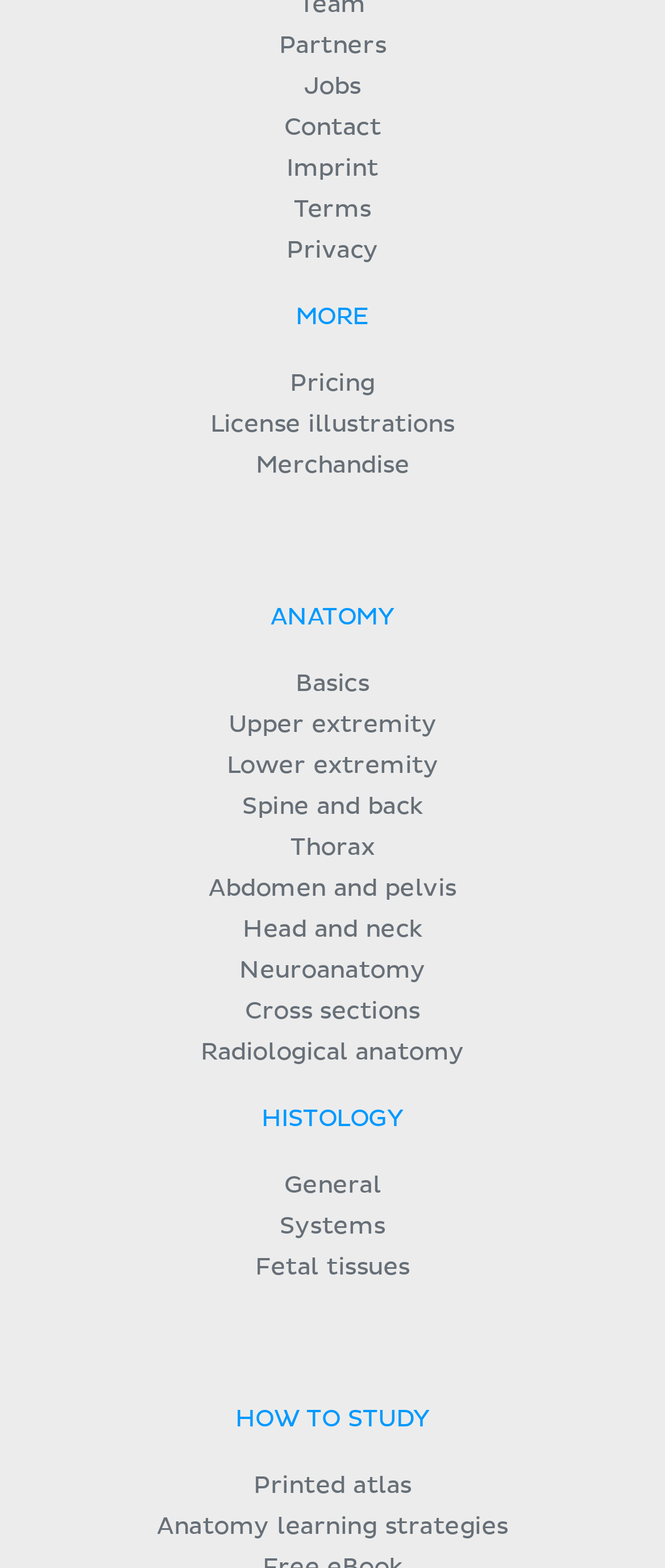Kindly provide the bounding box coordinates of the section you need to click on to fulfill the given instruction: "Click on the 'Pricing' link".

[0.436, 0.237, 0.564, 0.252]